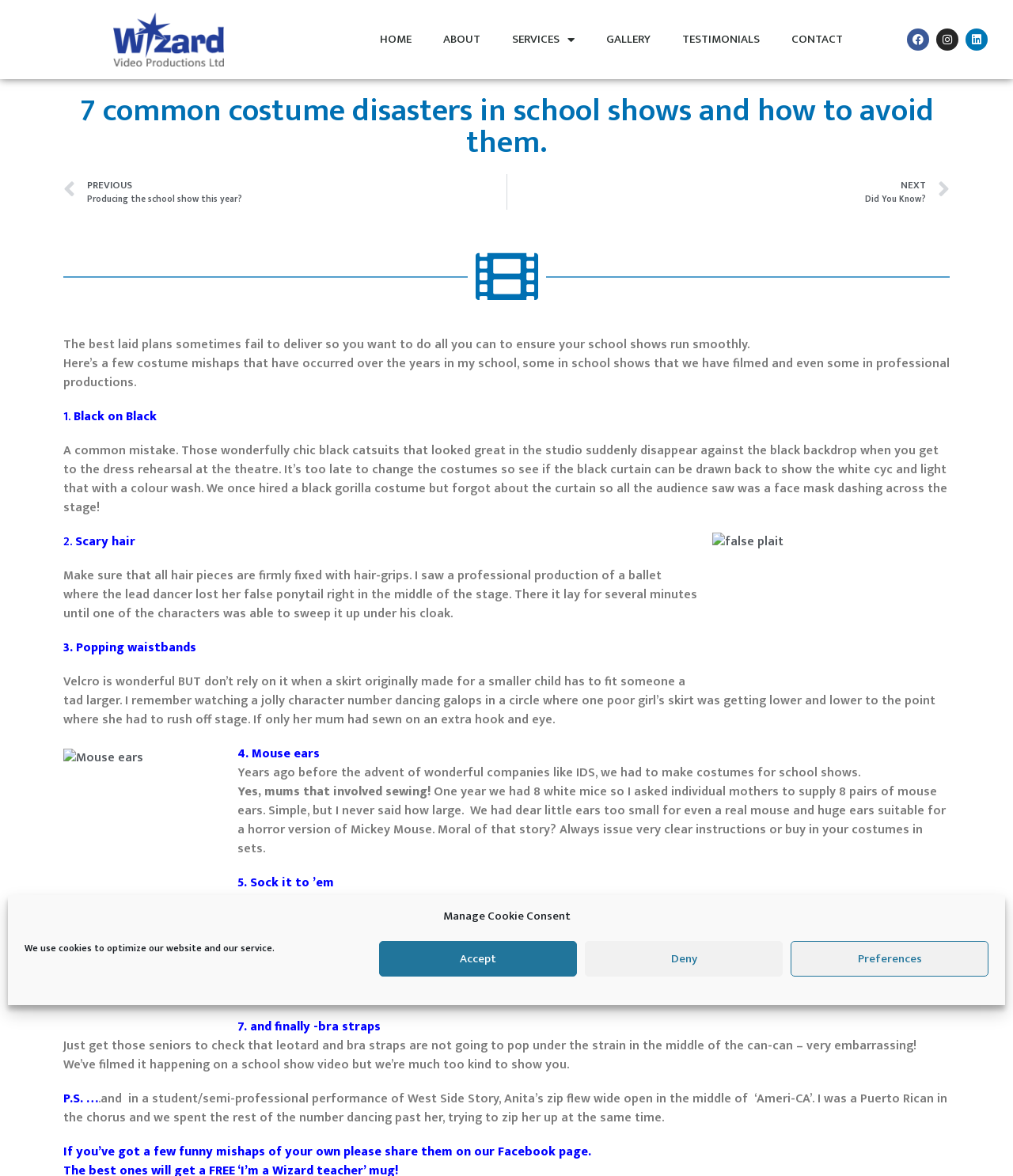Please locate the bounding box coordinates of the region I need to click to follow this instruction: "Click the SERVICES link".

[0.49, 0.0, 0.583, 0.067]